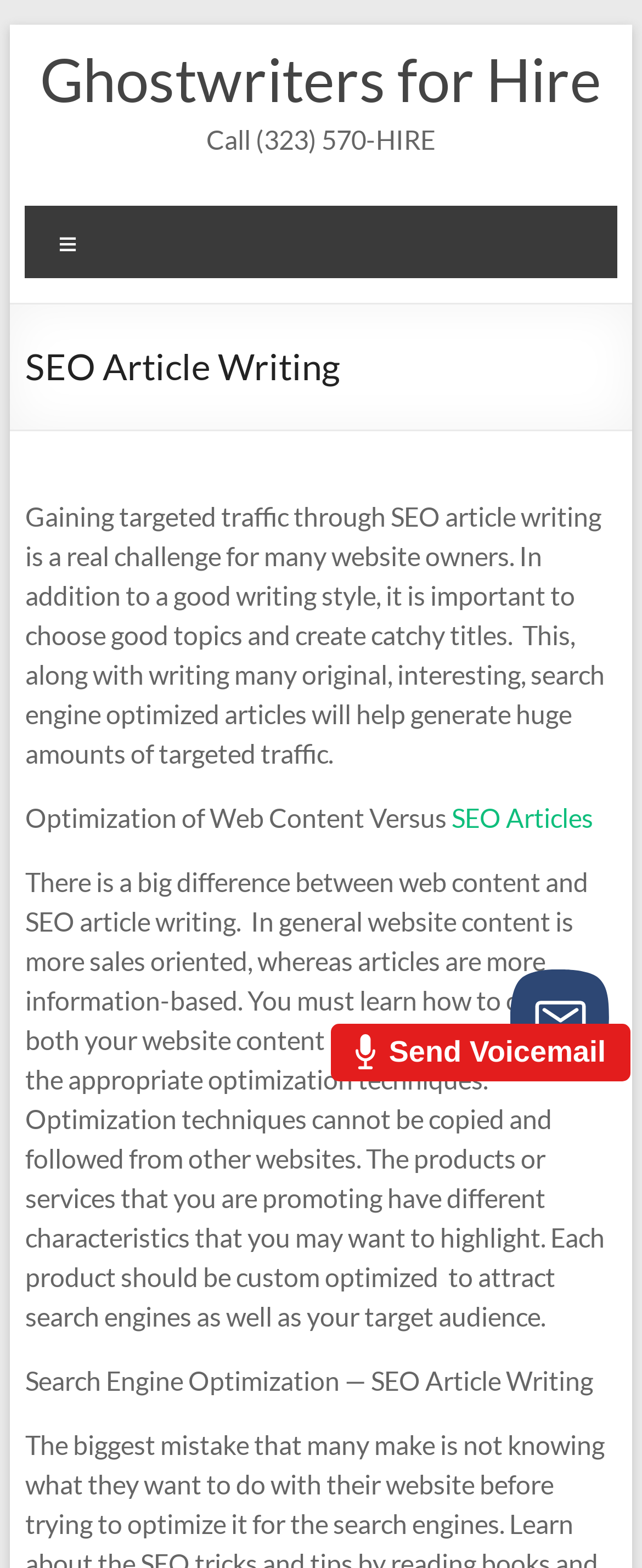Please respond to the question using a single word or phrase:
What is the difference between web content and SEO article writing?

Sales oriented vs information-based